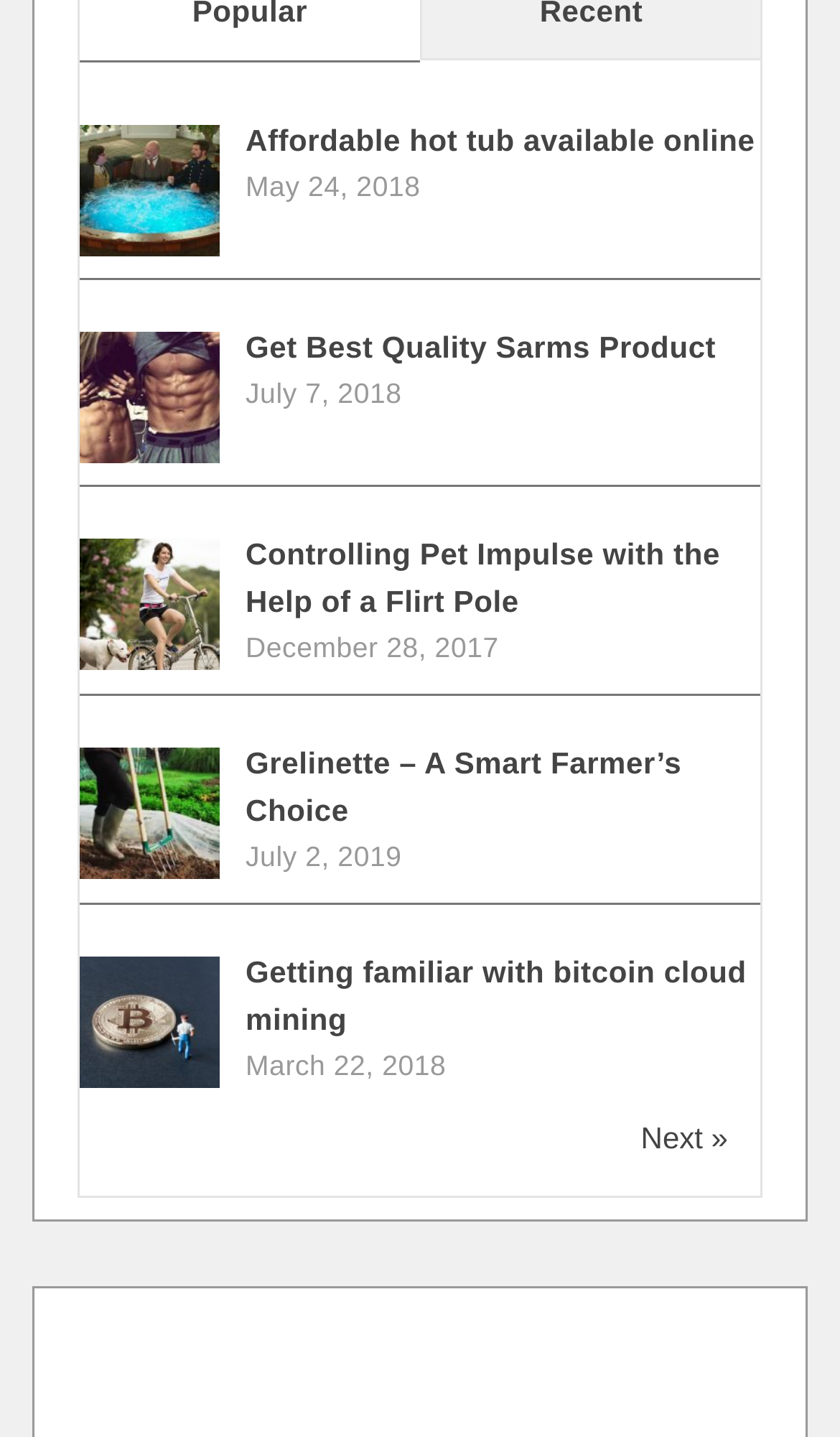Please predict the bounding box coordinates of the element's region where a click is necessary to complete the following instruction: "Click on the link to get affordable hot tubs online". The coordinates should be represented by four float numbers between 0 and 1, i.e., [left, top, right, bottom].

[0.095, 0.122, 0.262, 0.146]